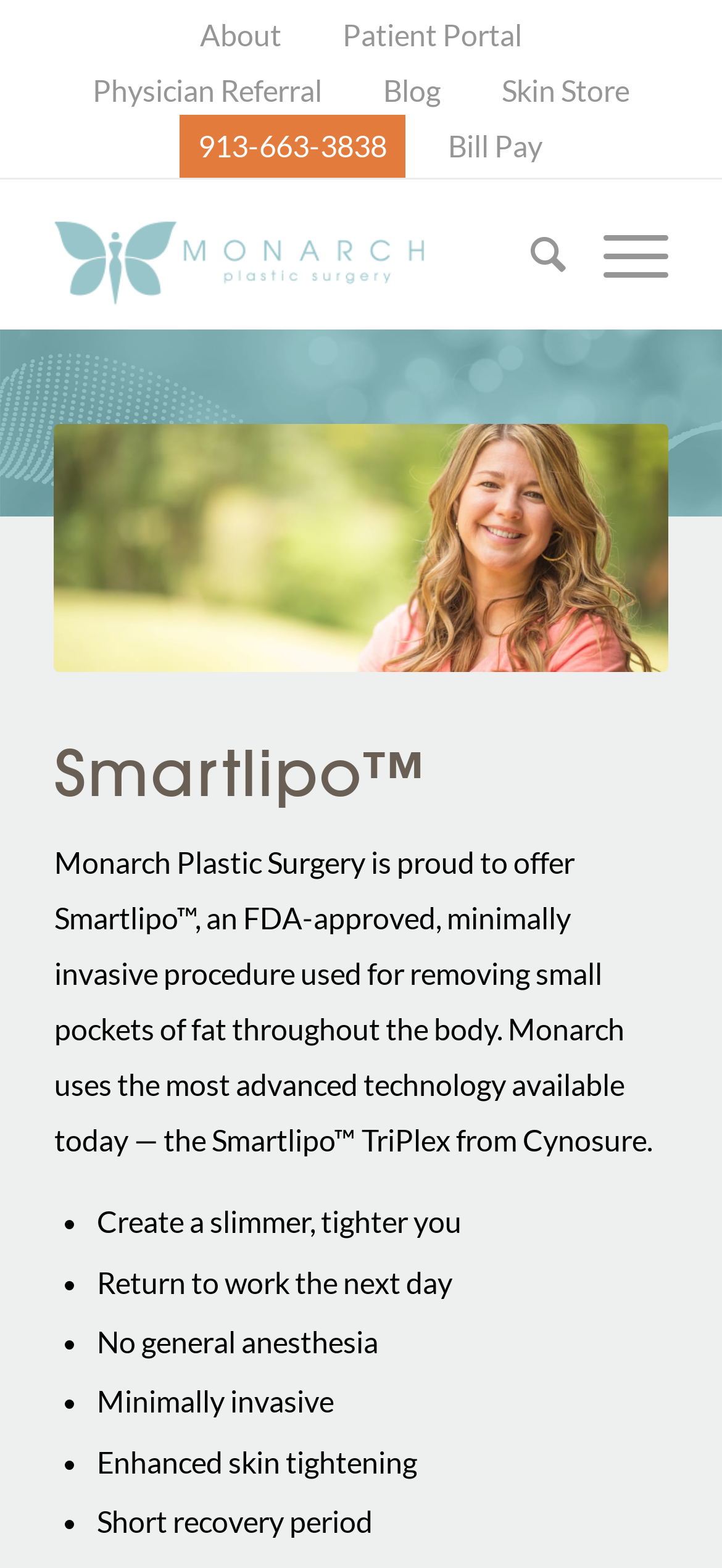Please find the bounding box coordinates of the element that must be clicked to perform the given instruction: "Visit Patient Portal". The coordinates should be four float numbers from 0 to 1, i.e., [left, top, right, bottom].

[0.449, 0.017, 0.774, 0.031]